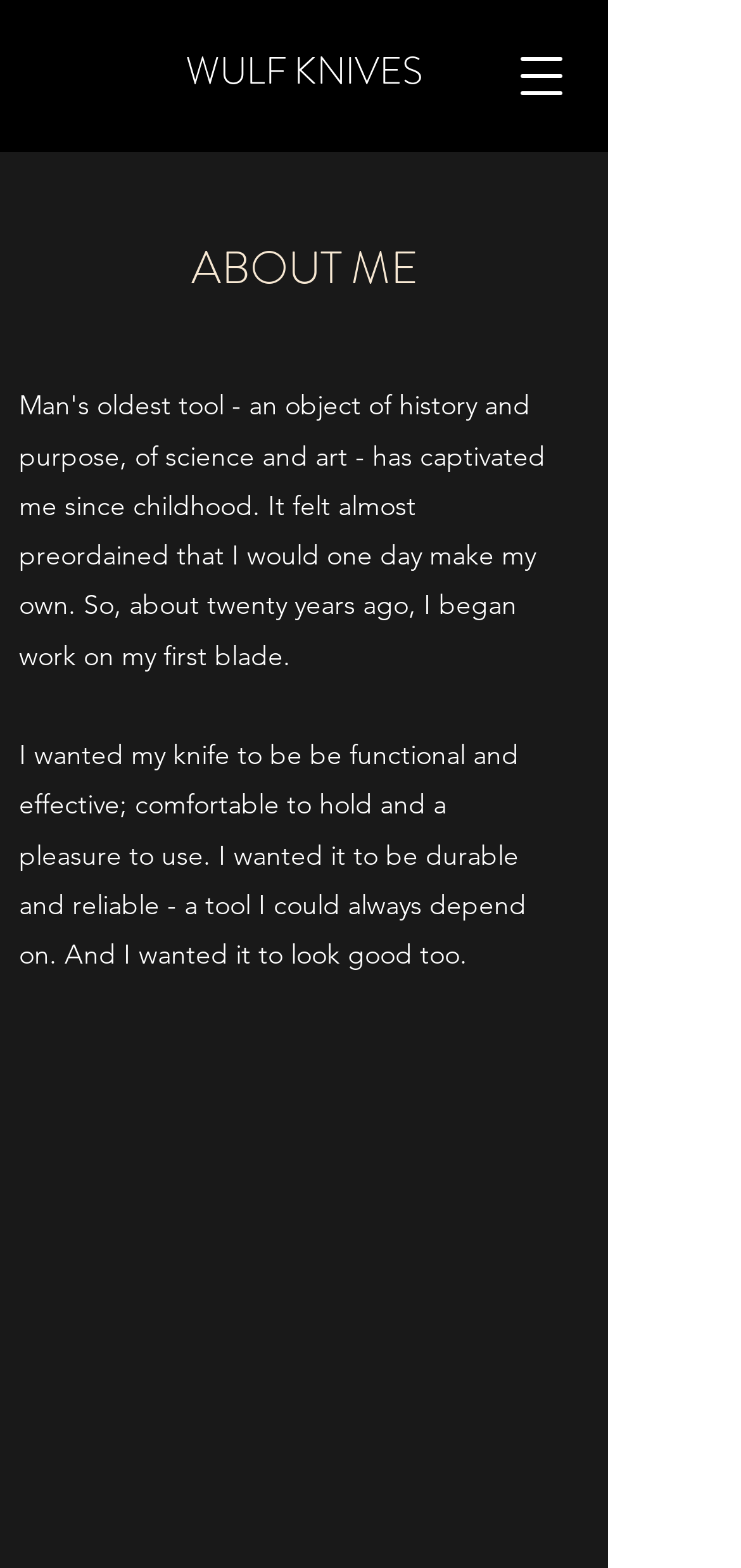Identify the bounding box for the element characterized by the following description: "WULF KNIVES".

[0.25, 0.028, 0.571, 0.063]